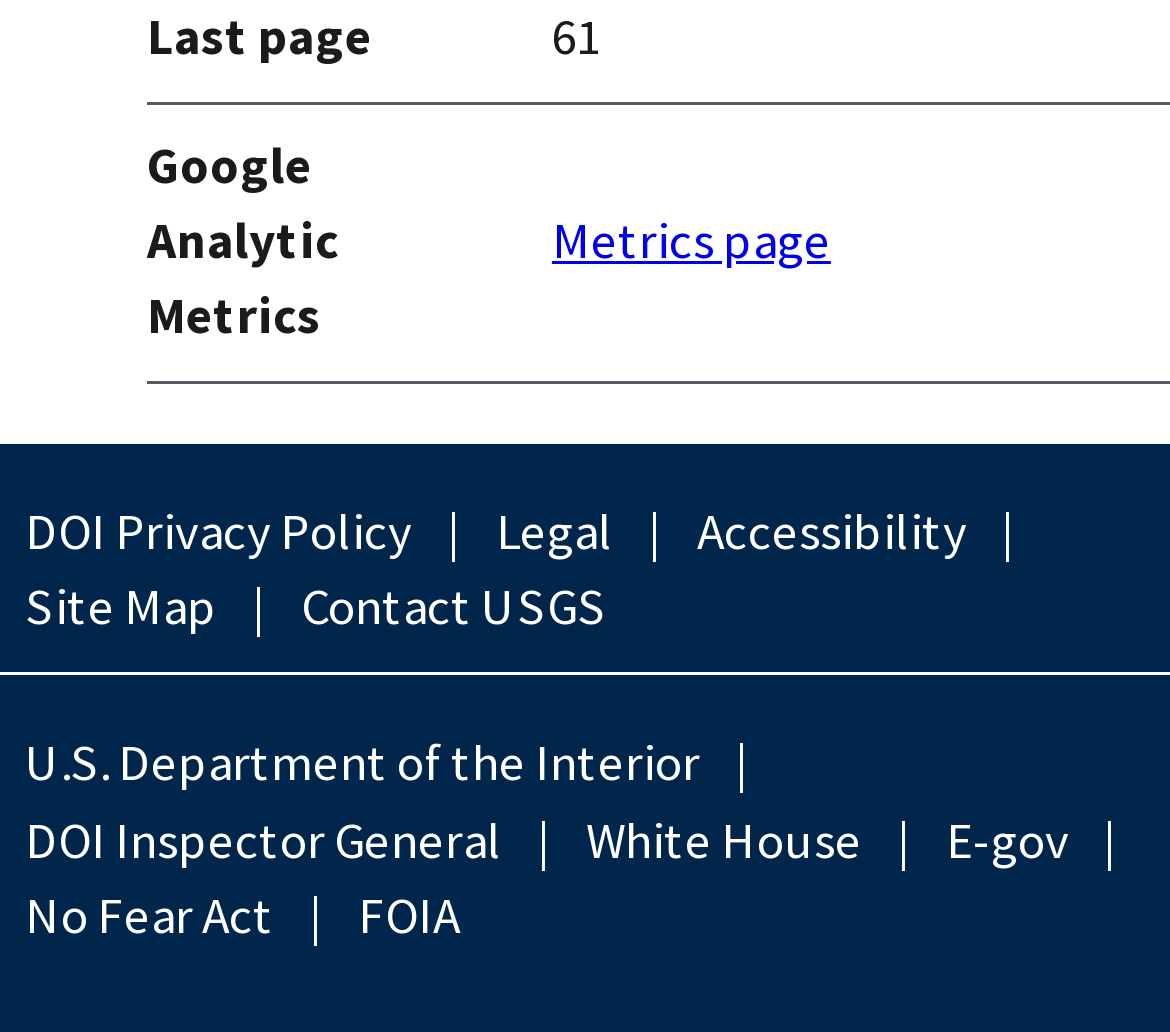Provide the bounding box coordinates in the format (top-left x, top-left y, bottom-right x, bottom-right y). All values are floating point numbers between 0 and 1. Determine the bounding box coordinate of the UI element described as: Contact USGS

[0.236, 0.553, 0.541, 0.627]